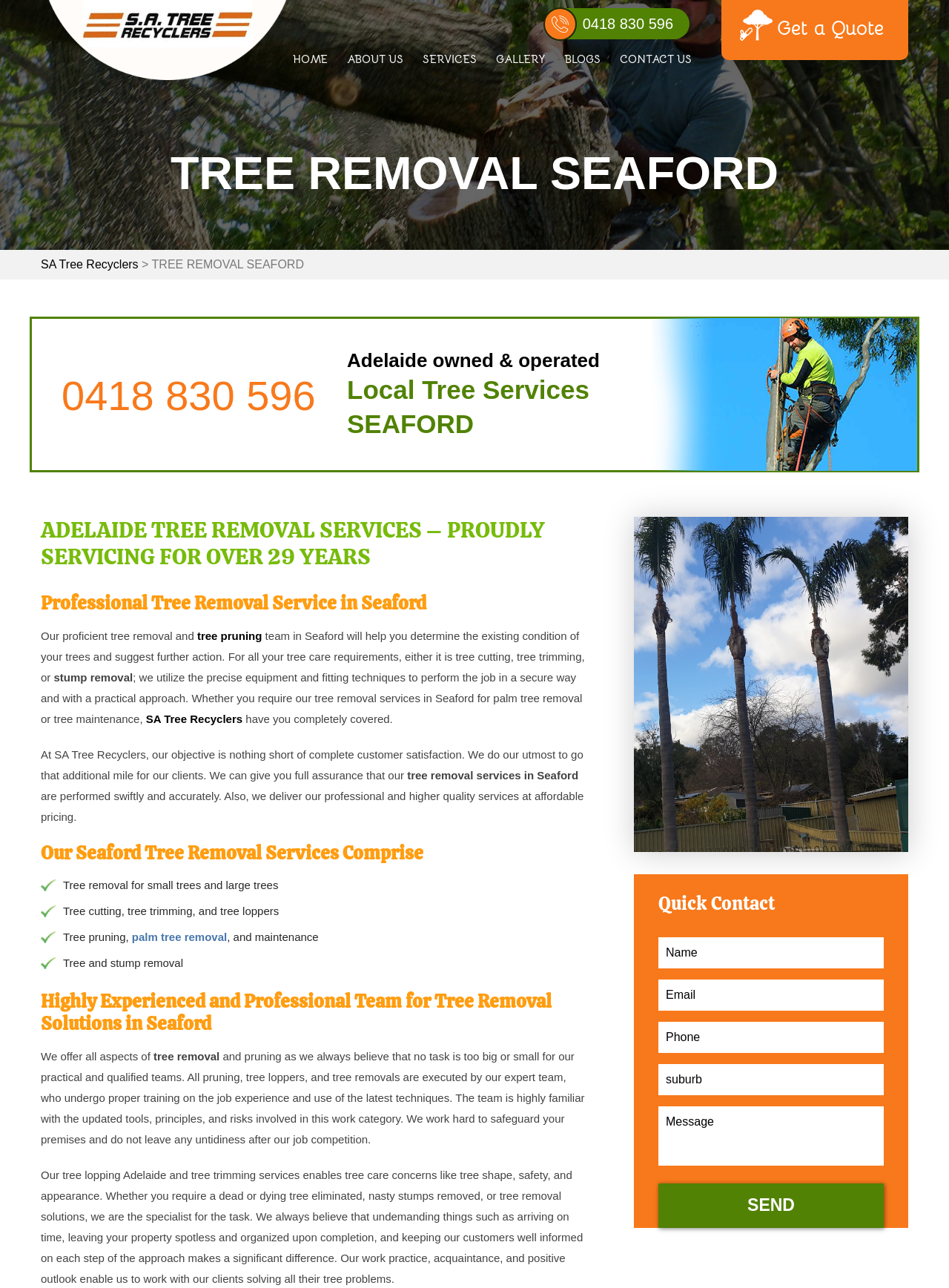Provide a brief response to the question using a single word or phrase: 
What services does the tree removal company offer?

Tree removal, pruning, trimming, etc.